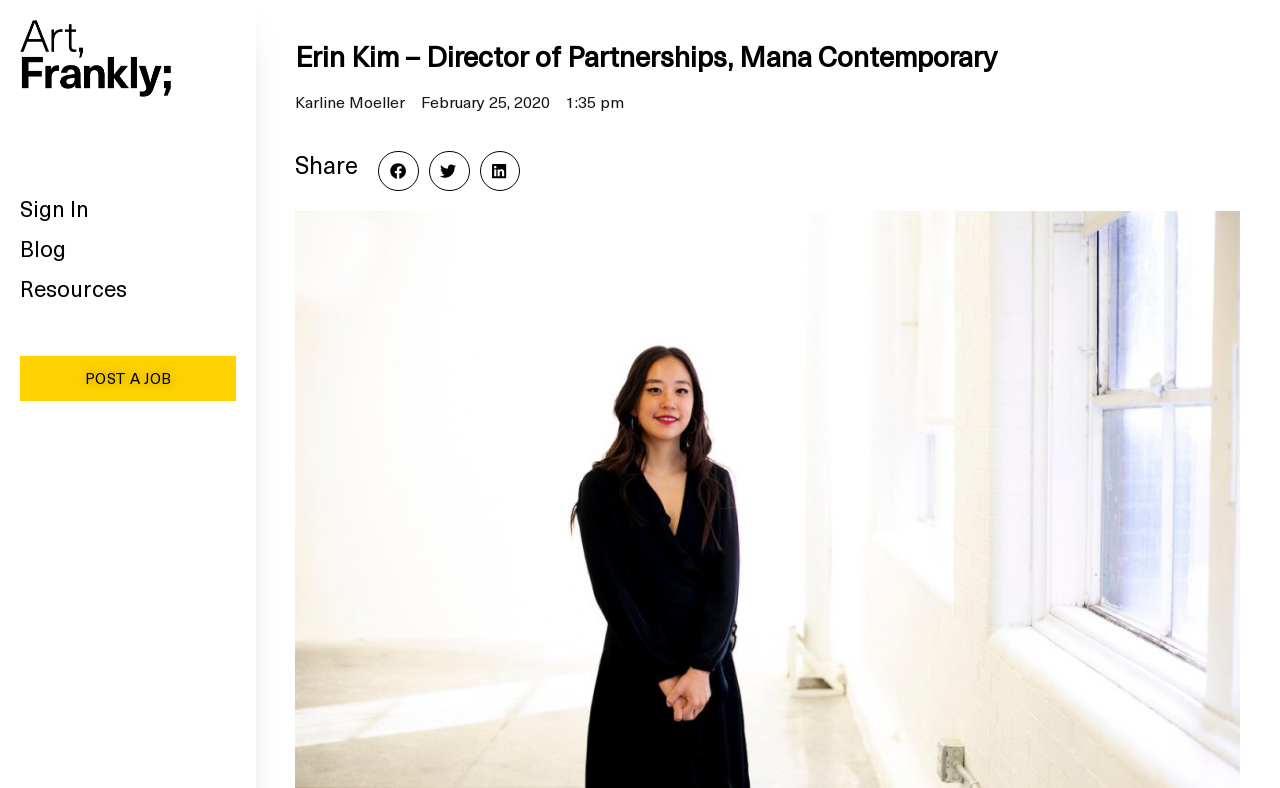Please find the bounding box coordinates of the element that you should click to achieve the following instruction: "Click on Sign In". The coordinates should be presented as four float numbers between 0 and 1: [left, top, right, bottom].

[0.016, 0.239, 0.099, 0.289]